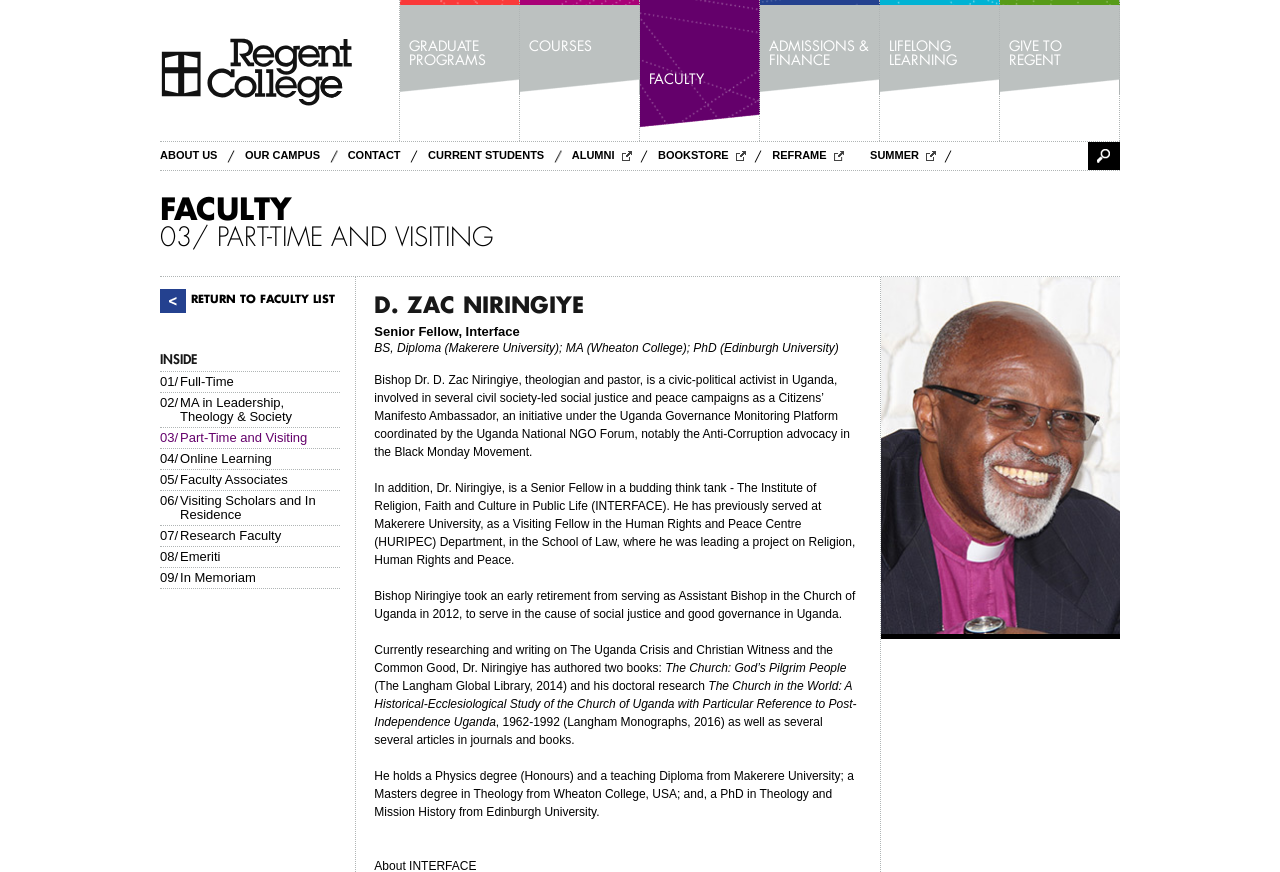Locate the headline of the webpage and generate its content.

03/ PART-TIME AND VISITING